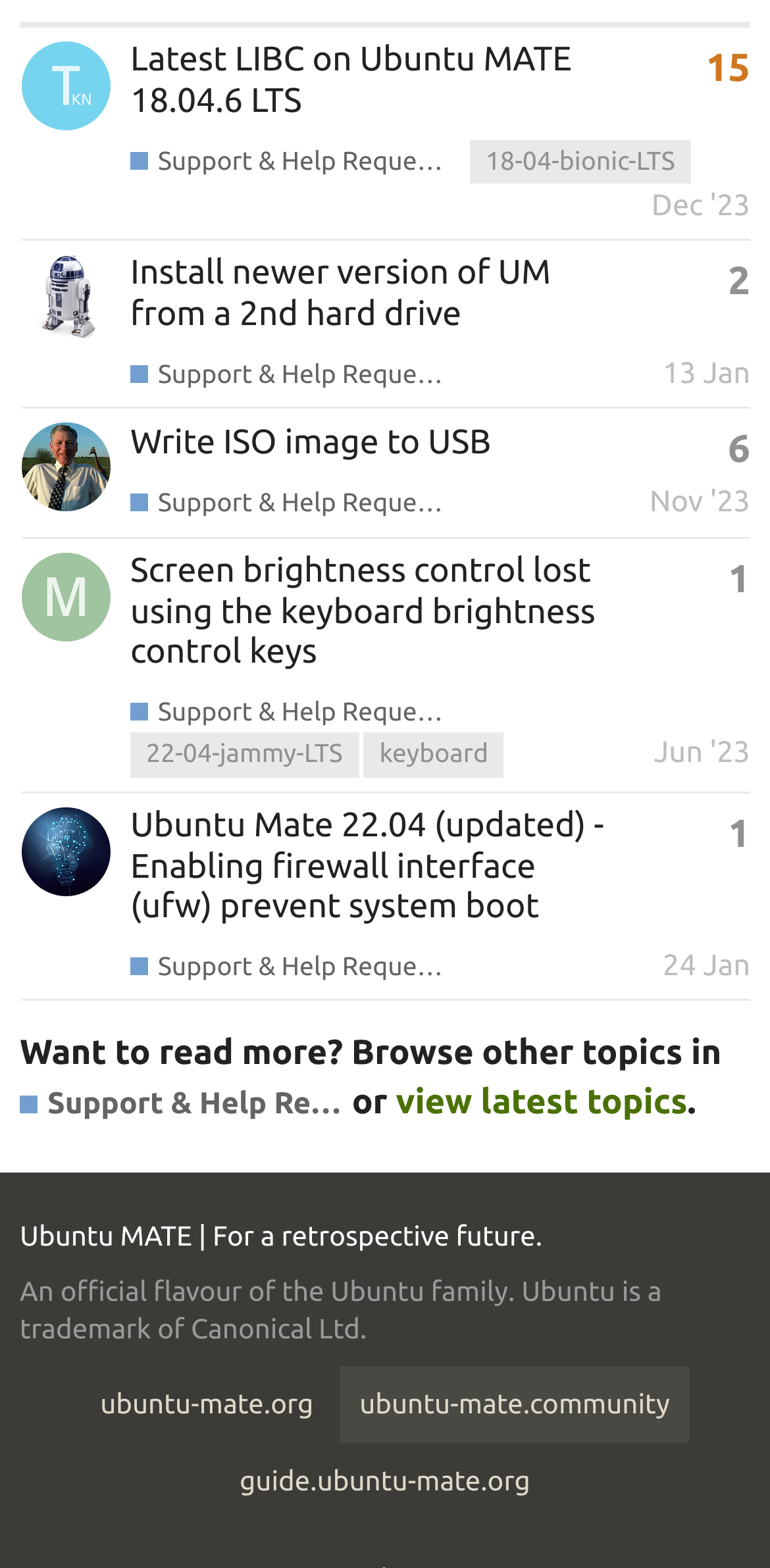Indicate the bounding box coordinates of the element that must be clicked to execute the instruction: "View topic 'Latest LIBC on Ubuntu MATE 18.04.6 LTS'". The coordinates should be given as four float numbers between 0 and 1, i.e., [left, top, right, bottom].

[0.027, 0.016, 0.974, 0.153]